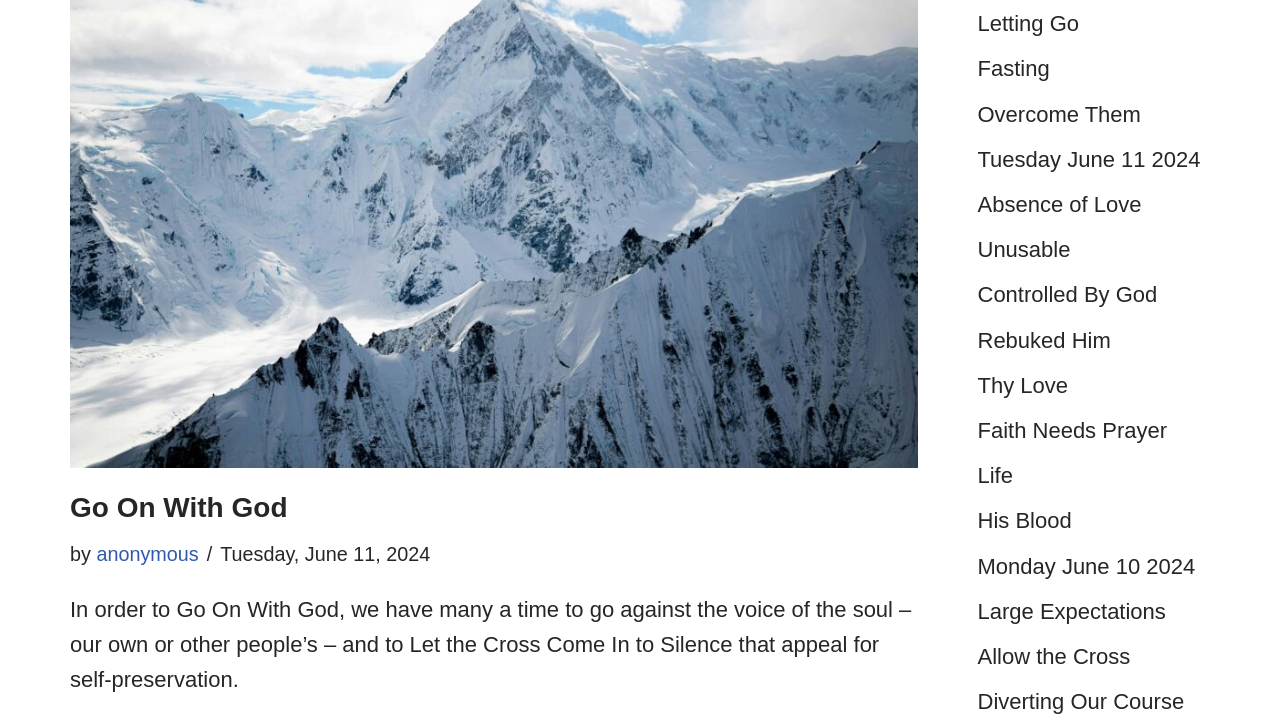Could you specify the bounding box coordinates for the clickable section to complete the following instruction: "View hot products"?

None